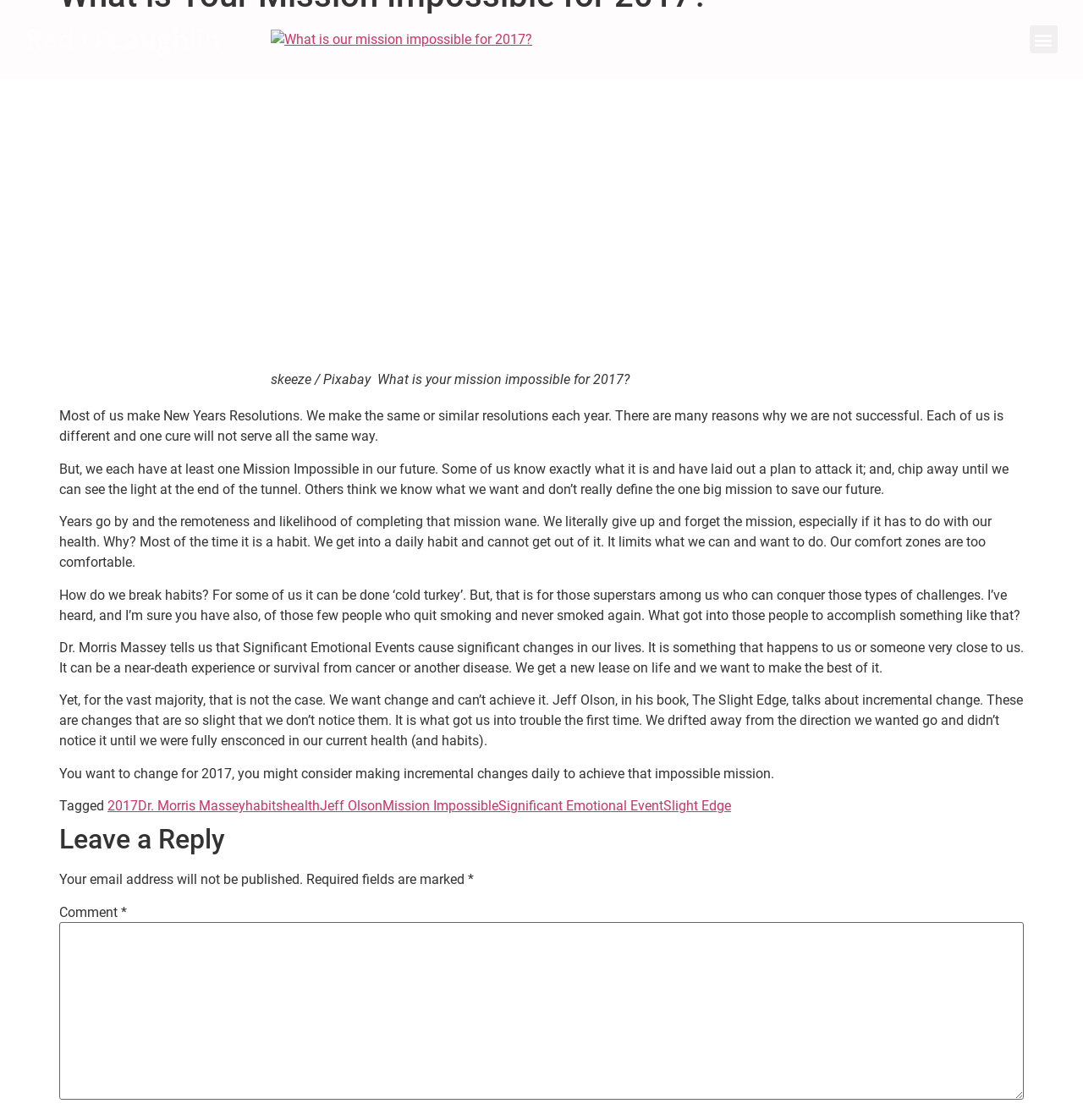What is the topic of the article?
Look at the image and respond with a one-word or short phrase answer.

Mission Impossible